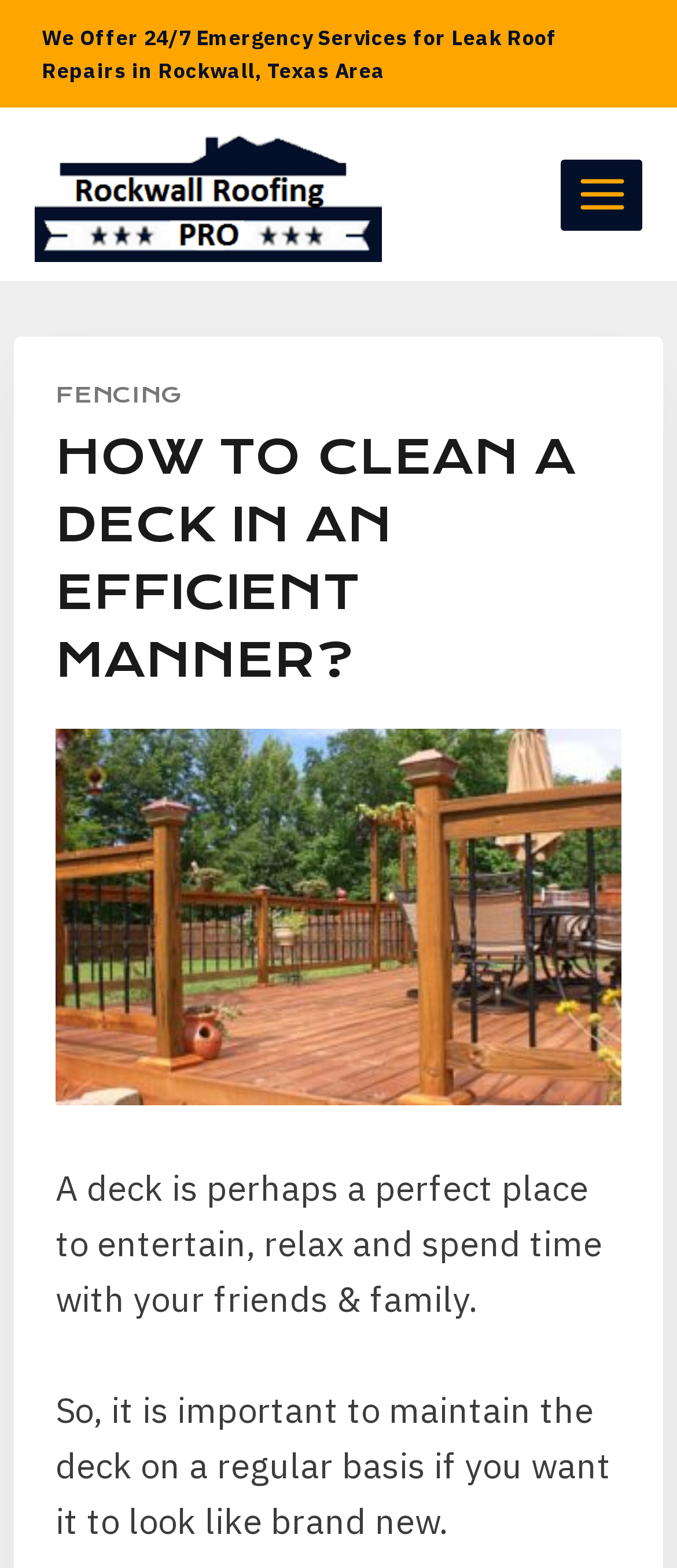Provide a one-word or one-phrase answer to the question:
What is the purpose of a deck according to the webpage?

To entertain, relax and spend time with friends and family